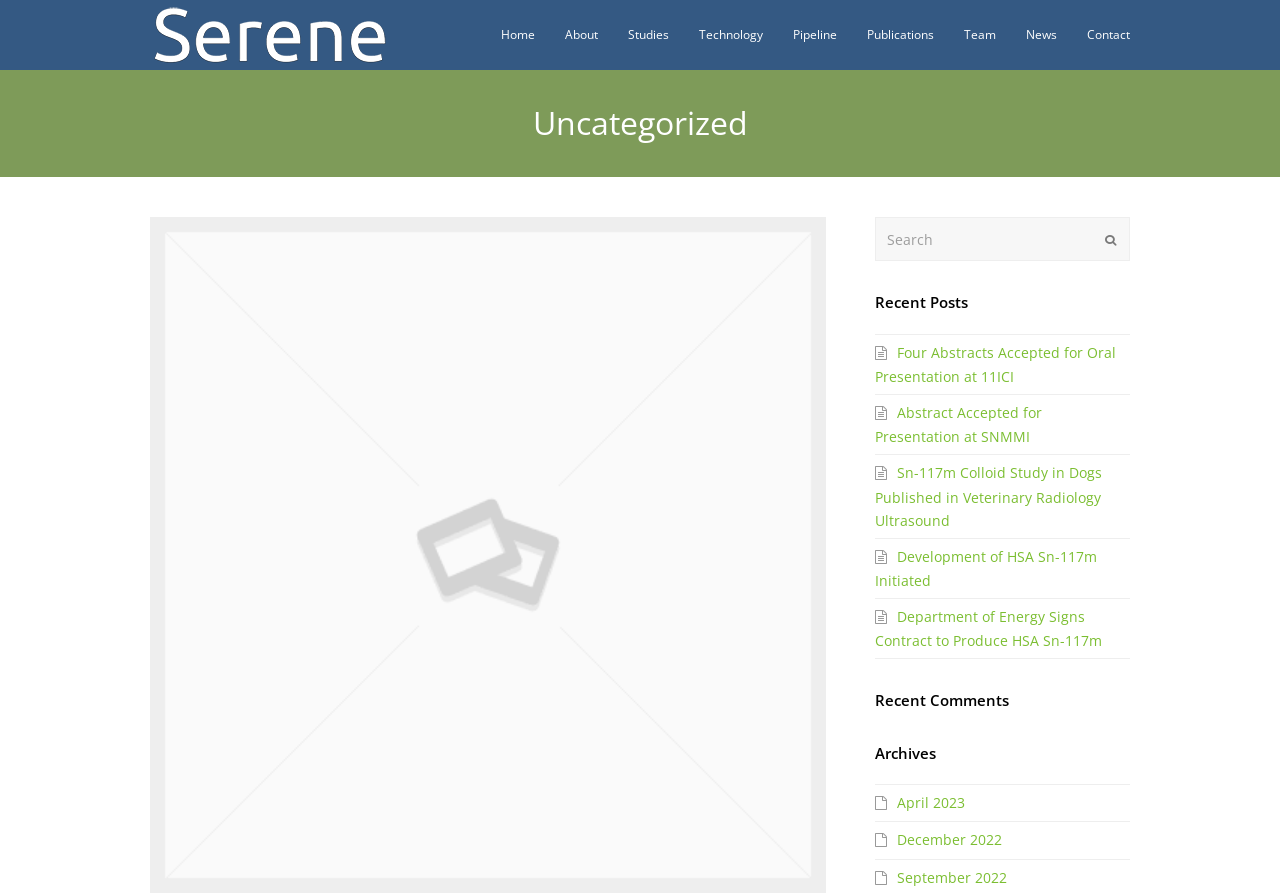Determine the bounding box coordinates for the area that should be clicked to carry out the following instruction: "Read the recent post 'Three Abstracts Accepted for Presentation at EANM'".

[0.117, 0.243, 0.645, 1.0]